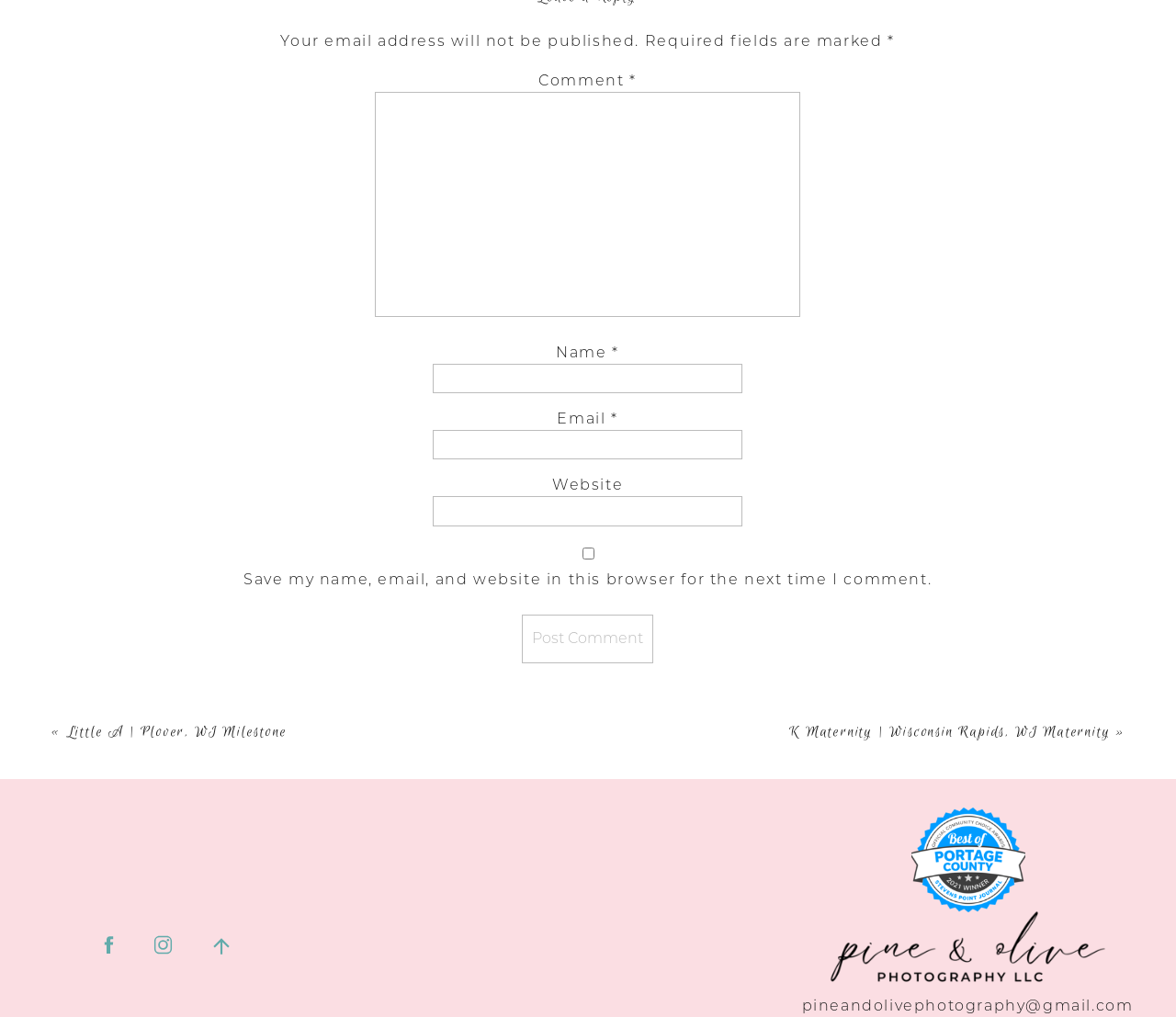What is the email address mentioned on the webpage?
Carefully examine the image and provide a detailed answer to the question.

The email address is mentioned in a heading element at the bottom of the webpage, suggesting that it may be a contact email for the website owner or administrator.